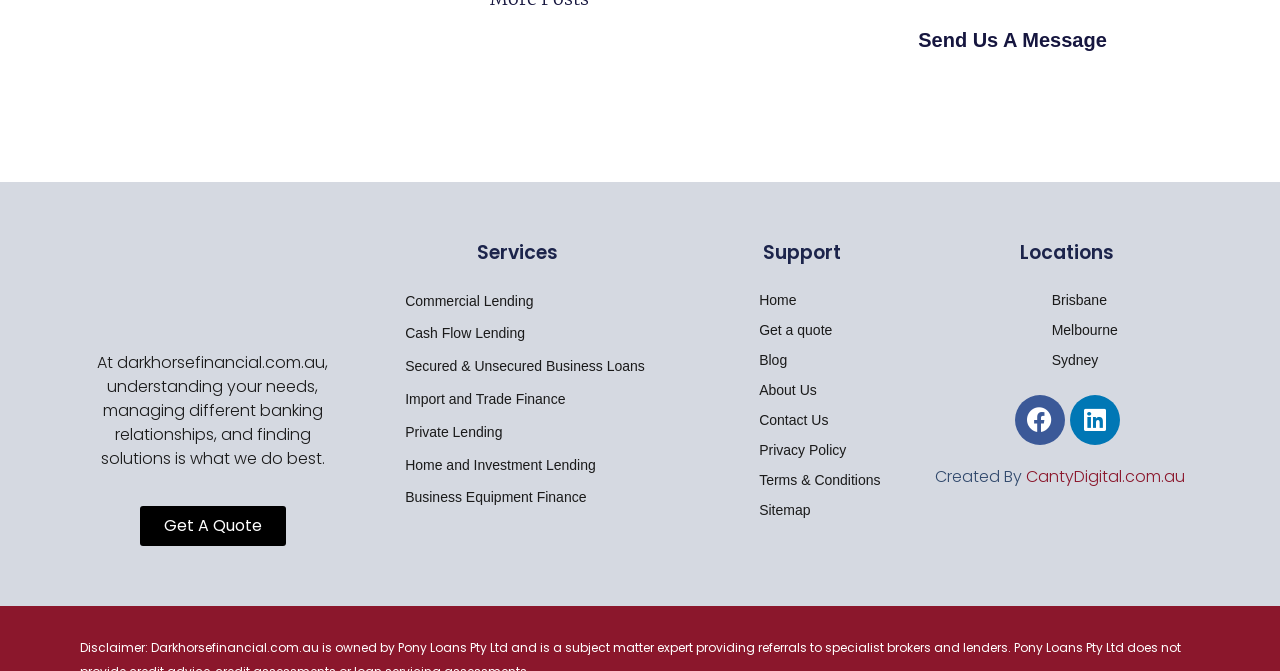Use a single word or phrase to answer the question: What is the name of the company?

Dark Horse